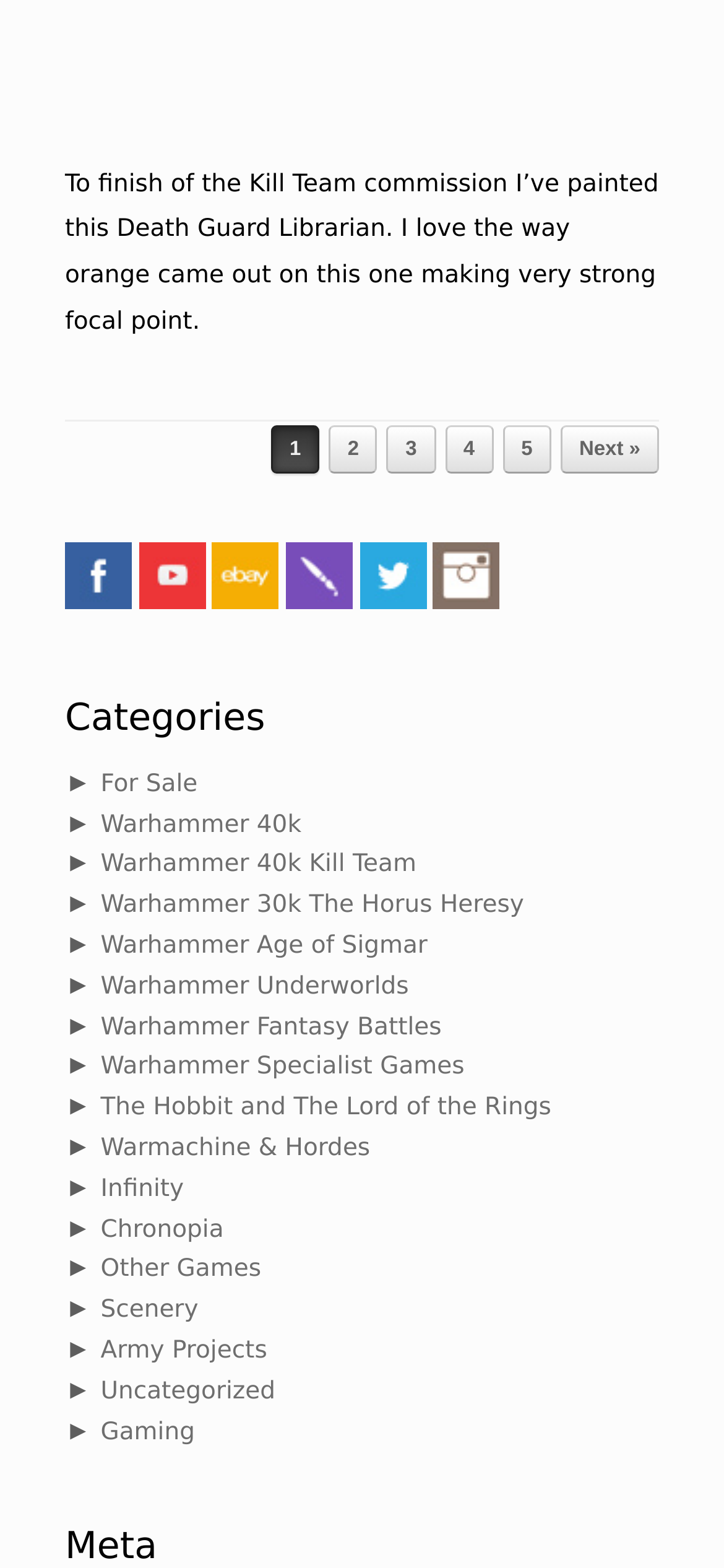Locate the bounding box coordinates of the clickable element to fulfill the following instruction: "Check out the 'For Sale' section". Provide the coordinates as four float numbers between 0 and 1 in the format [left, top, right, bottom].

[0.139, 0.491, 0.273, 0.509]